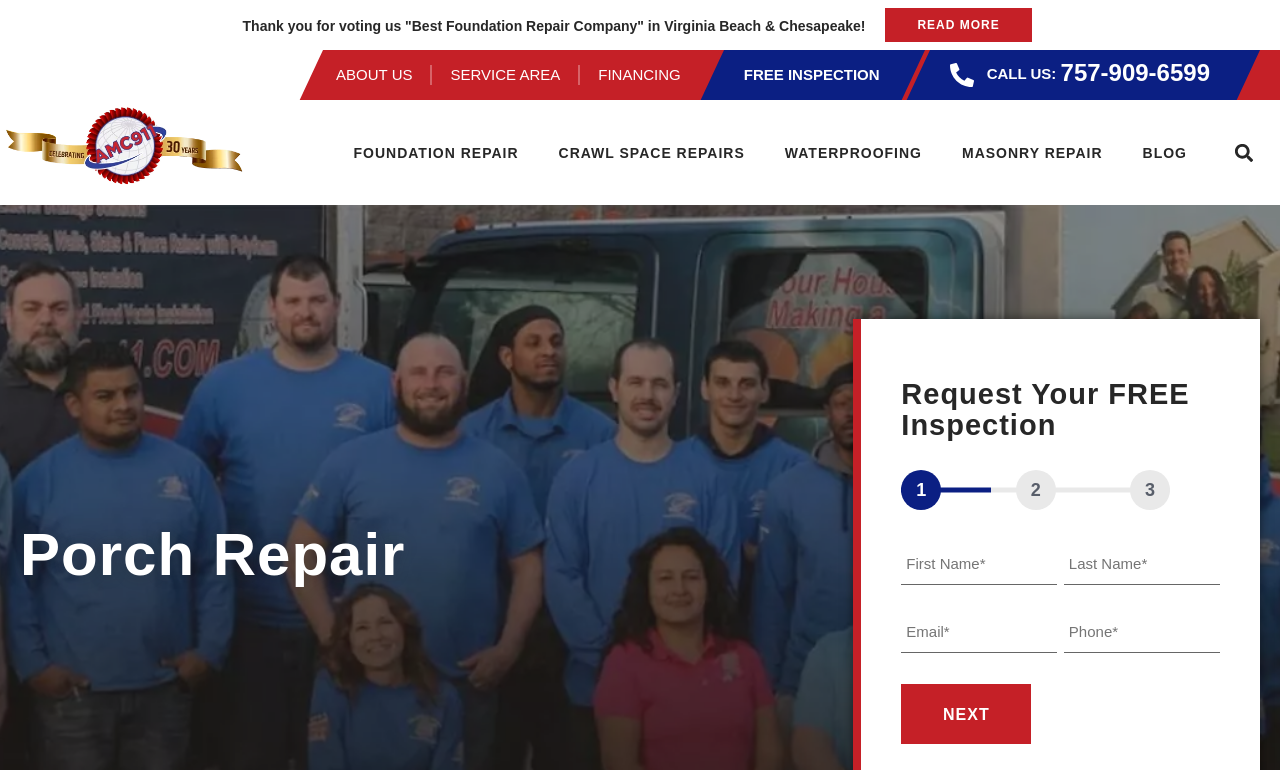Find the bounding box coordinates of the clickable area that will achieve the following instruction: "Enter your first name".

[0.704, 0.706, 0.826, 0.76]